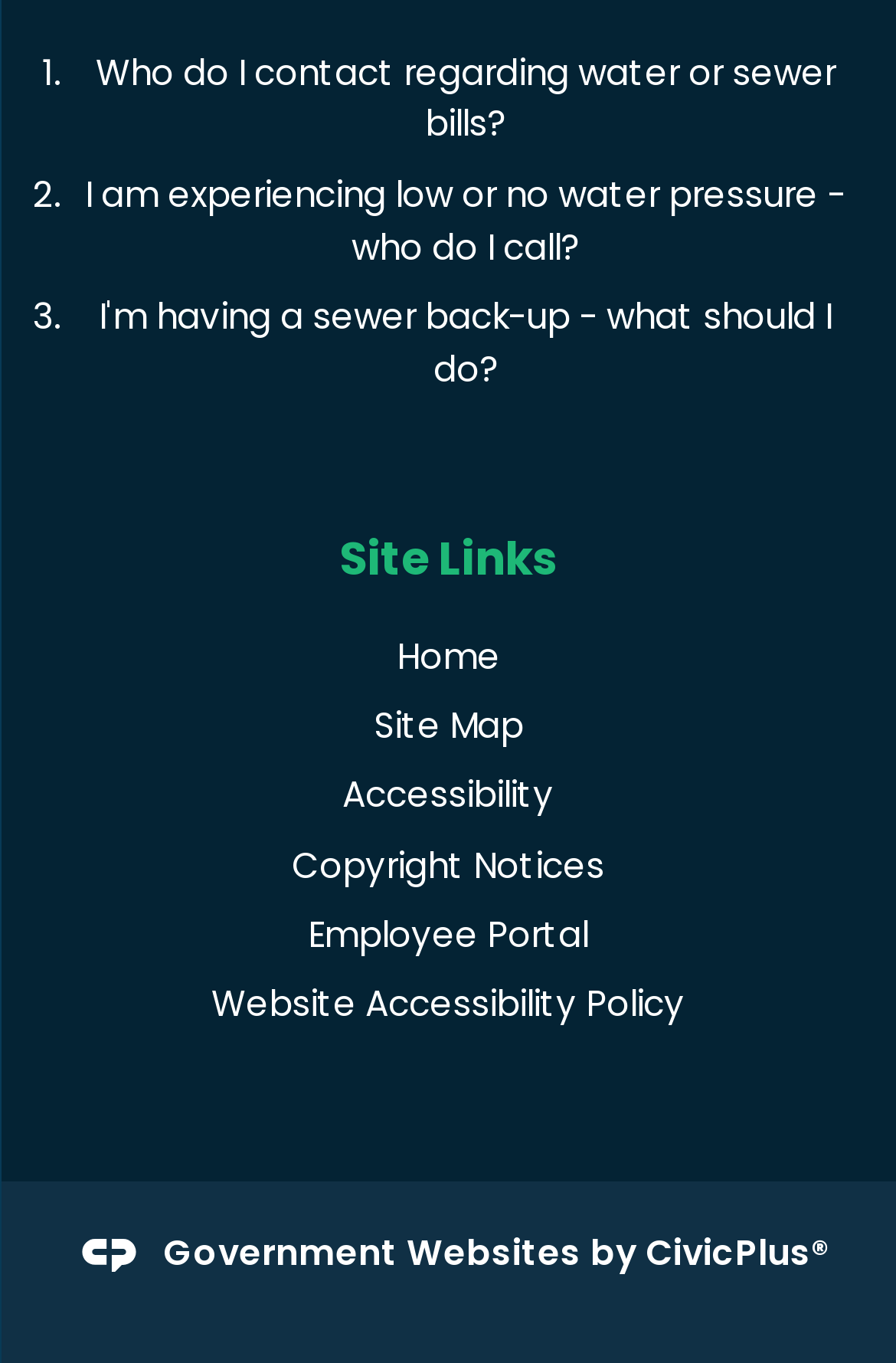Locate the bounding box coordinates of the element you need to click to accomplish the task described by this instruction: "Go to 'Site Map'".

[0.039, 0.514, 0.961, 0.553]